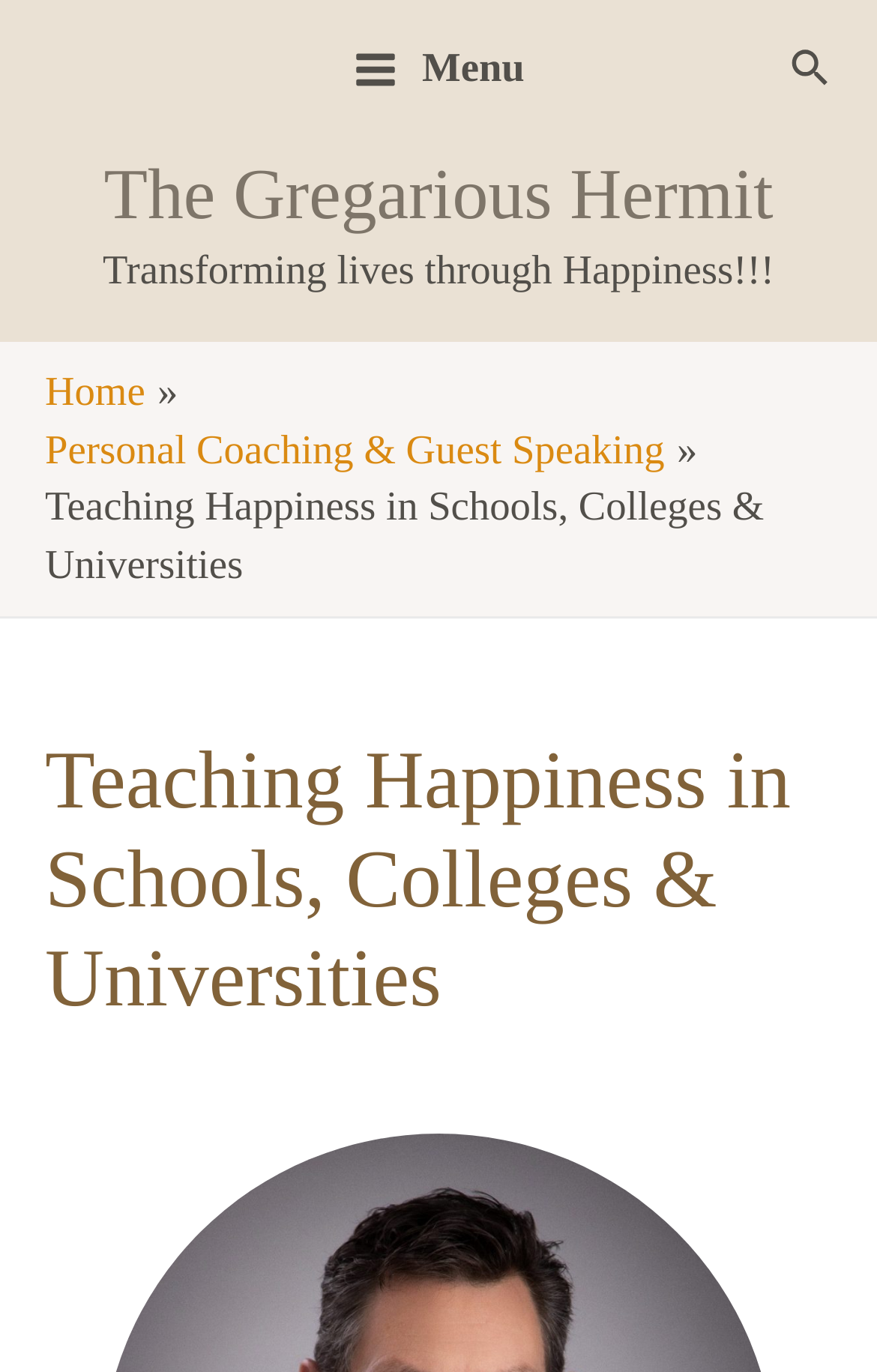Identify and extract the heading text of the webpage.

Teaching Happiness in Schools, Colleges & Universities